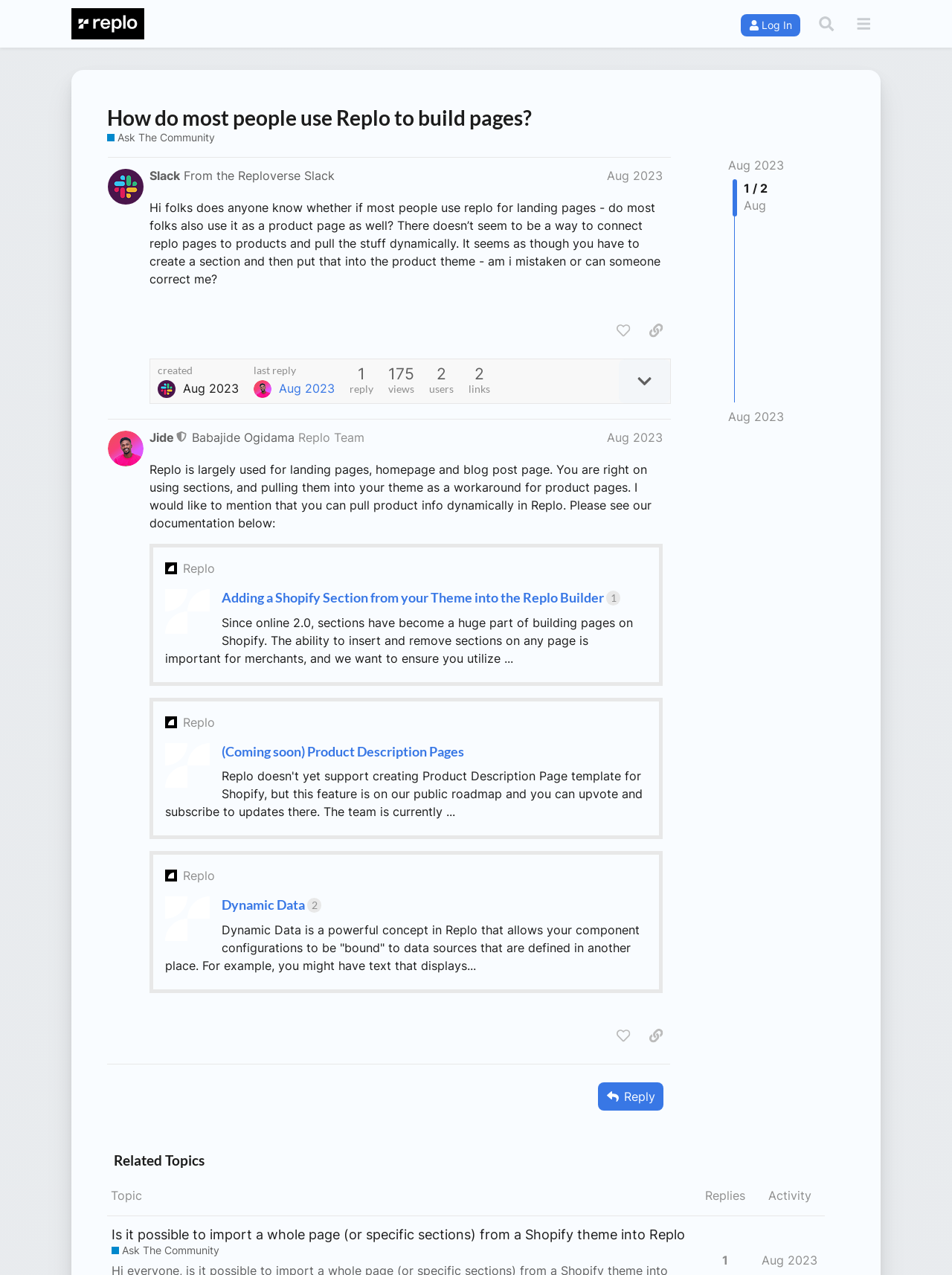Specify the bounding box coordinates for the region that must be clicked to perform the given instruction: "Log in to the community".

[0.778, 0.011, 0.841, 0.028]